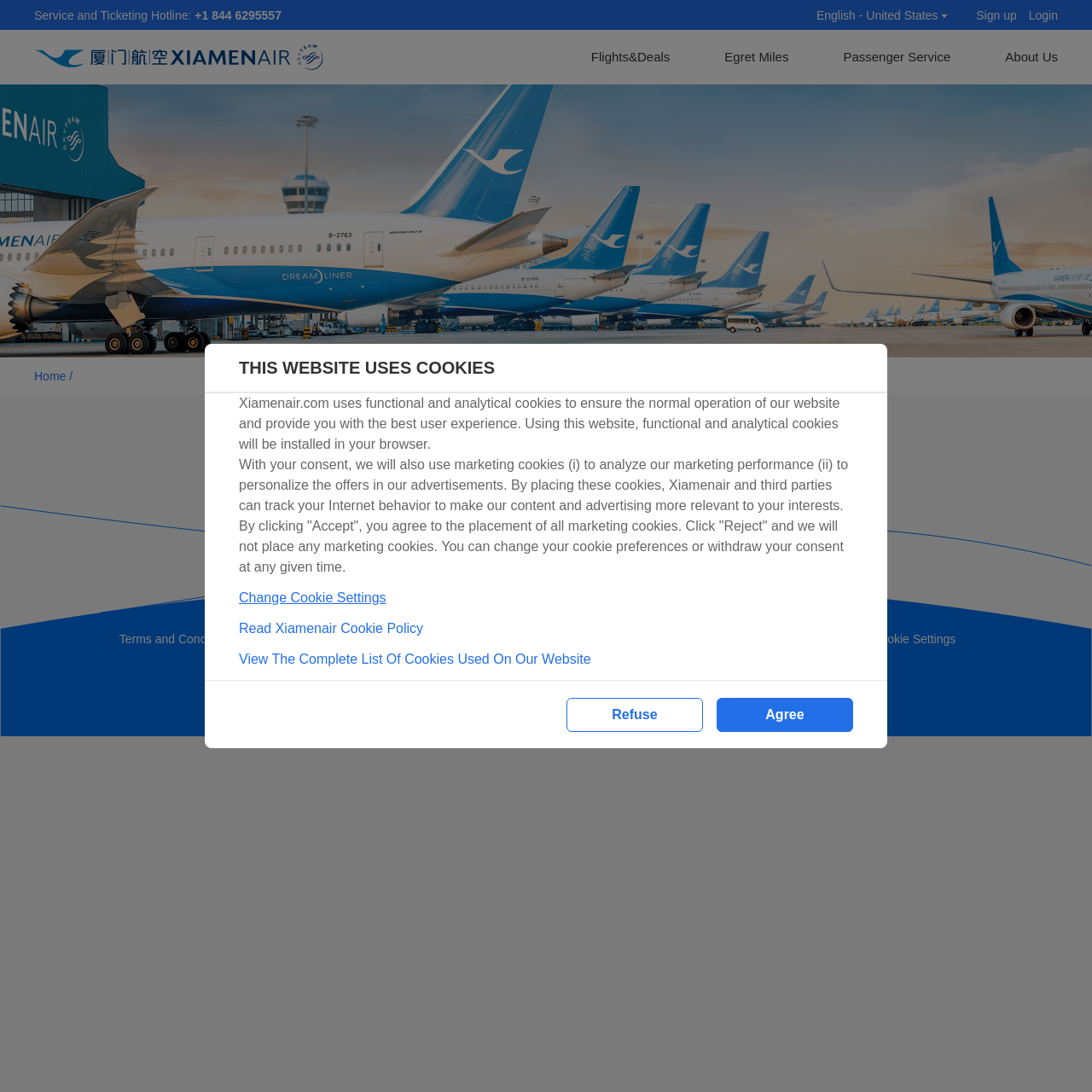Determine the bounding box coordinates (top-left x, top-left y, bottom-right x, bottom-right y) of the UI element described in the following text: English - United States

[0.745, 0.008, 0.868, 0.019]